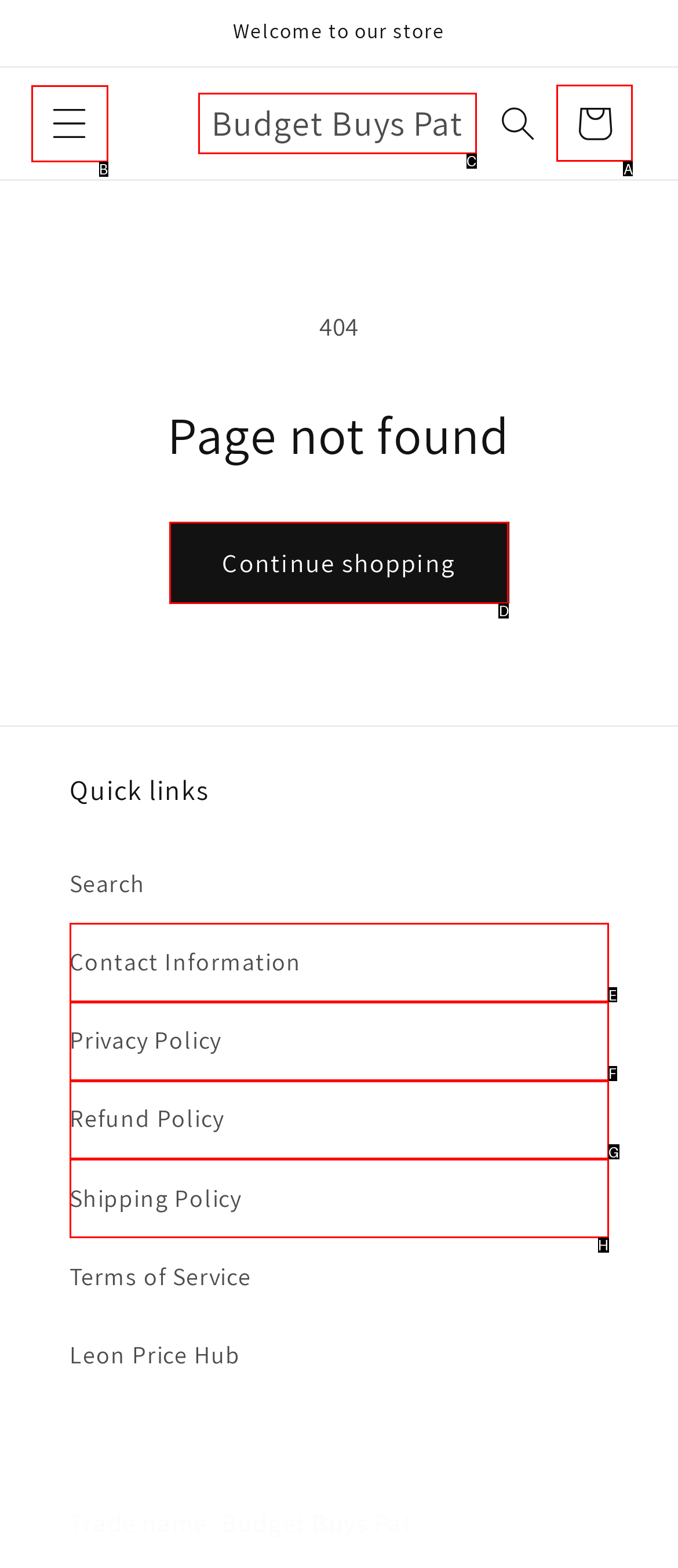Tell me which UI element to click to fulfill the given task: Go to Cart. Respond with the letter of the correct option directly.

A